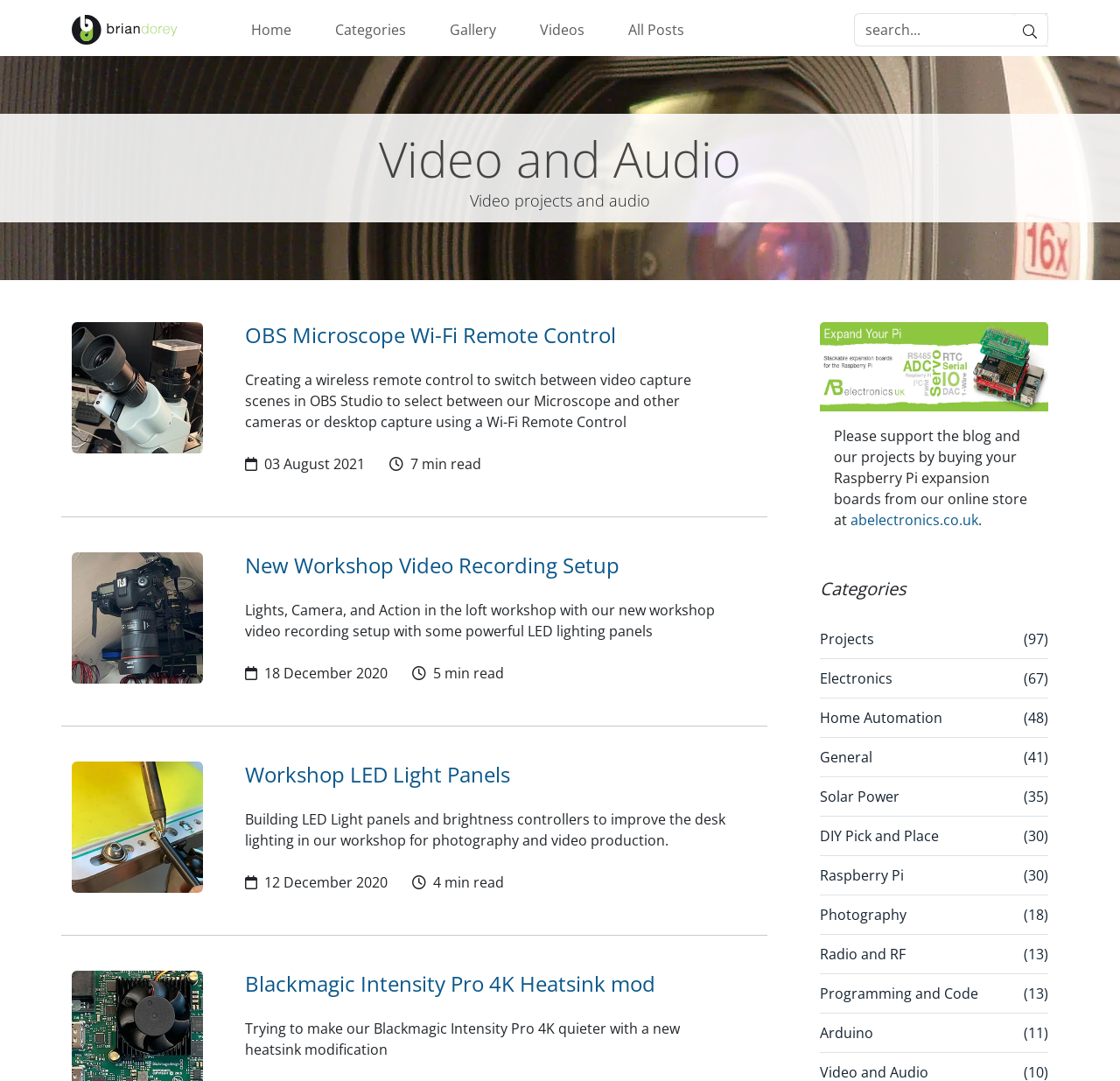Please identify the bounding box coordinates of the region to click in order to complete the task: "View the blog post for OBS Microscope Wi-Fi Remote Control". The coordinates must be four float numbers between 0 and 1, specified as [left, top, right, bottom].

[0.219, 0.296, 0.55, 0.323]